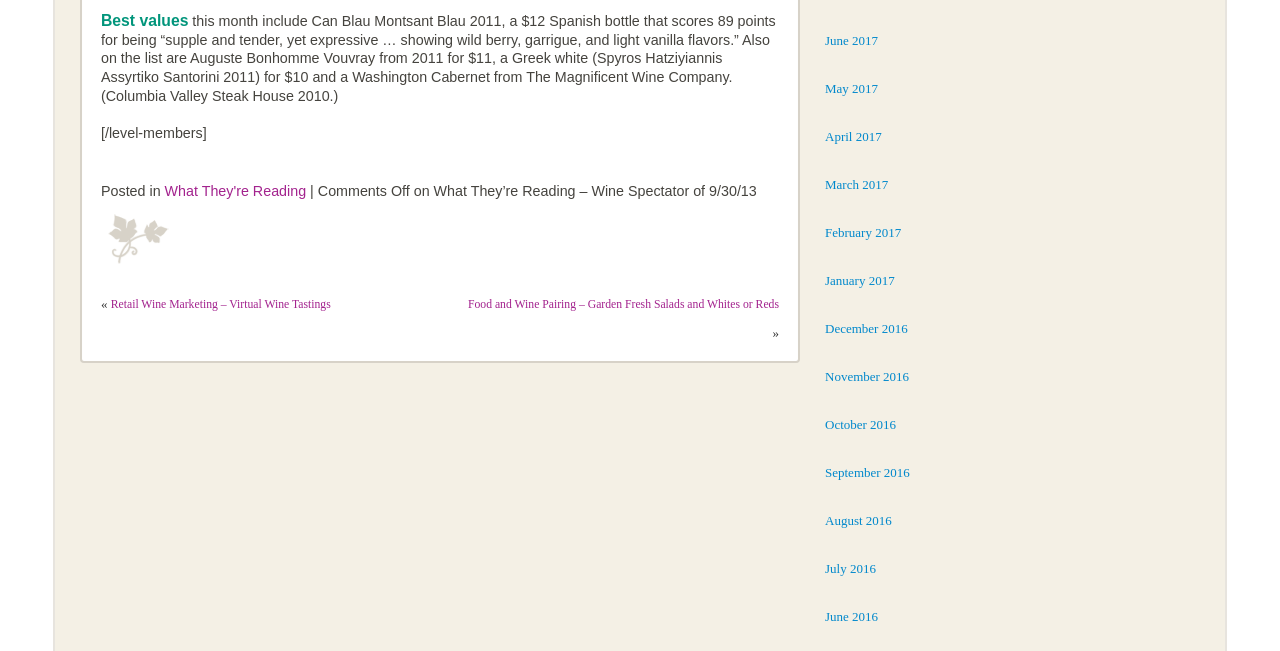How many links are there in the 'Archives' section?
Kindly answer the question with as much detail as you can.

The 'Archives' section contains links to different months, and there are 12 links in total, ranging from June 2017 to July 2016.